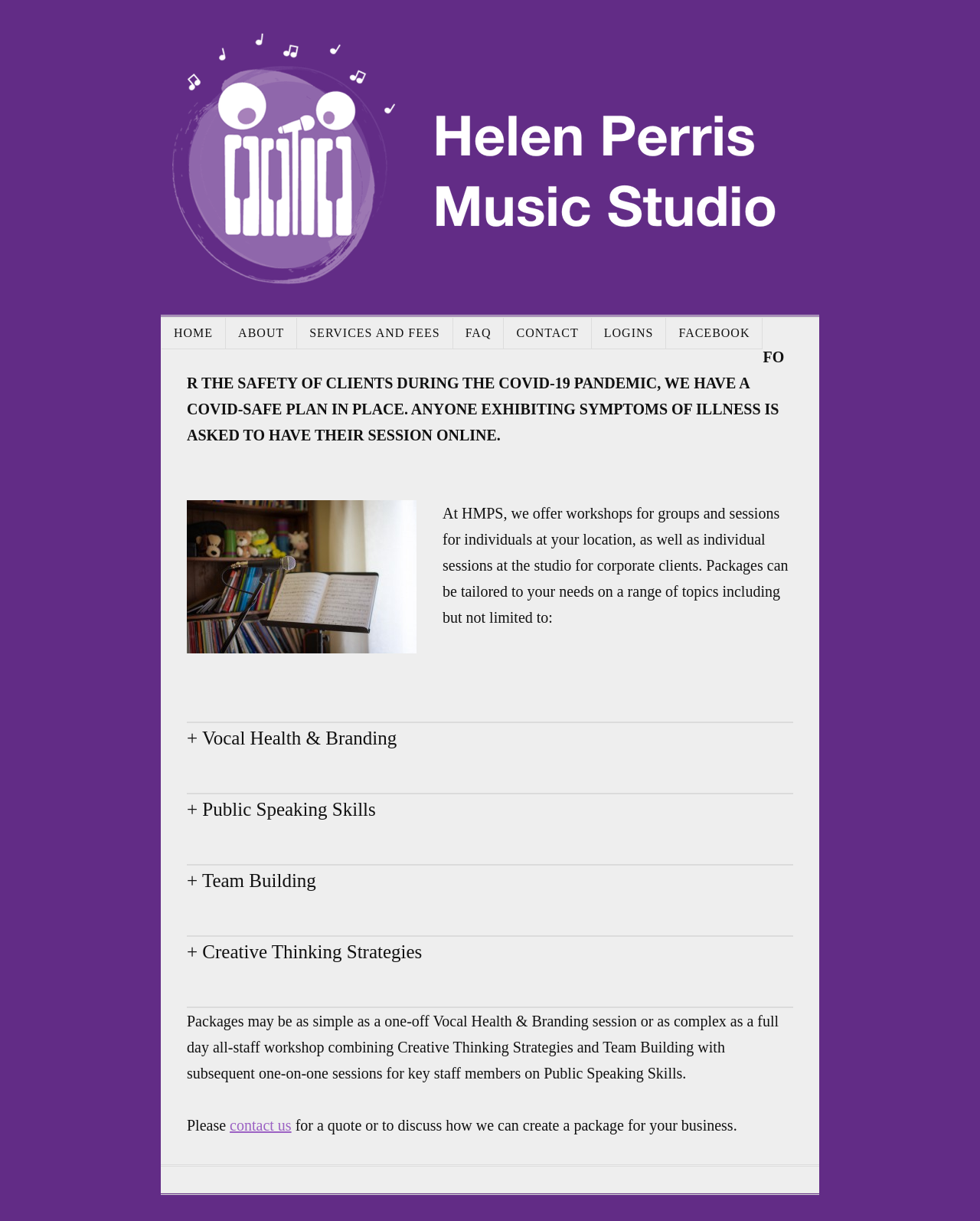How can one get a quote or discuss a package?
We need a detailed and exhaustive answer to the question. Please elaborate.

The static text at the bottom of the page instructs users to contact us for a quote or to discuss how we can create a package for their business, with a link to 'contact us'.